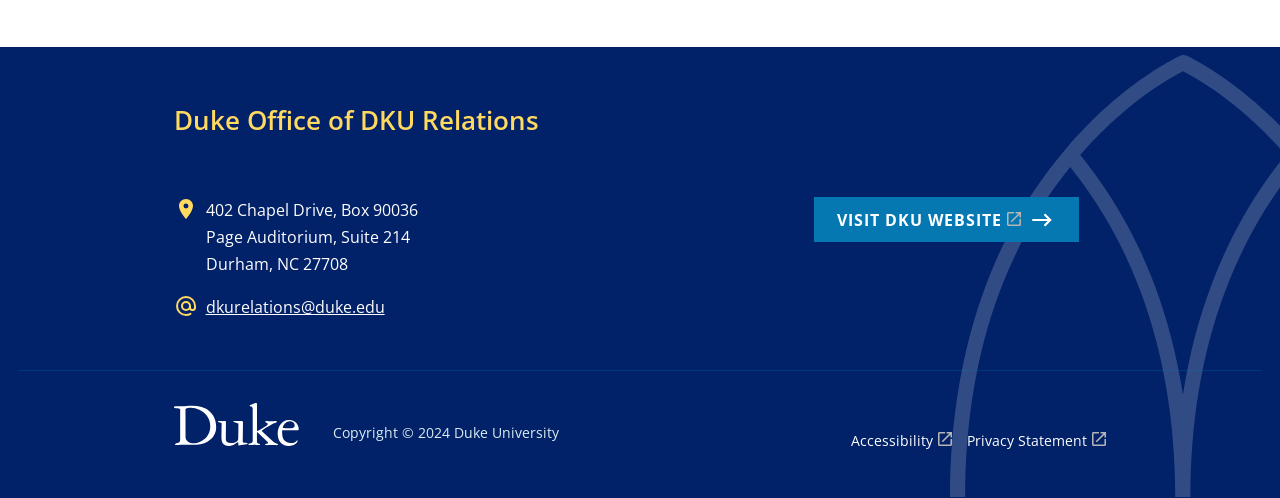Respond with a single word or phrase:
What is the copyright year of the webpage?

2024